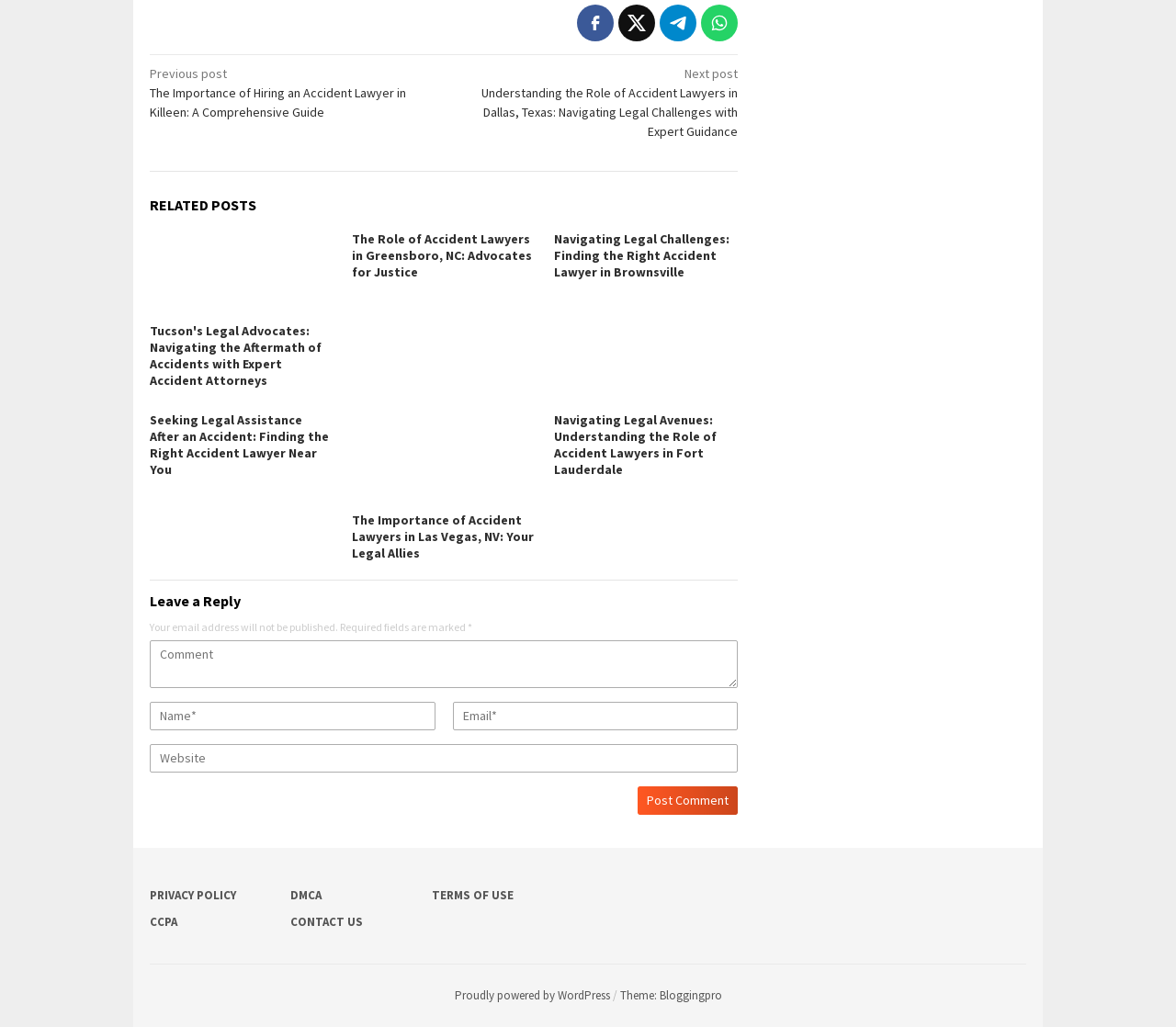Using the information in the image, give a comprehensive answer to the question: 
What is the purpose of the 'Post navigation' section?

The 'Post navigation' section is located below the post content and contains links to the previous and next posts. This section allows users to navigate to other related posts, specifically 'The Importance of Hiring an Accident Lawyer in Killeen: A Comprehensive Guide' and 'Understanding the Role of Accident Lawyers in Dallas, Texas: Navigating Legal Challenges with Expert Guidance'.